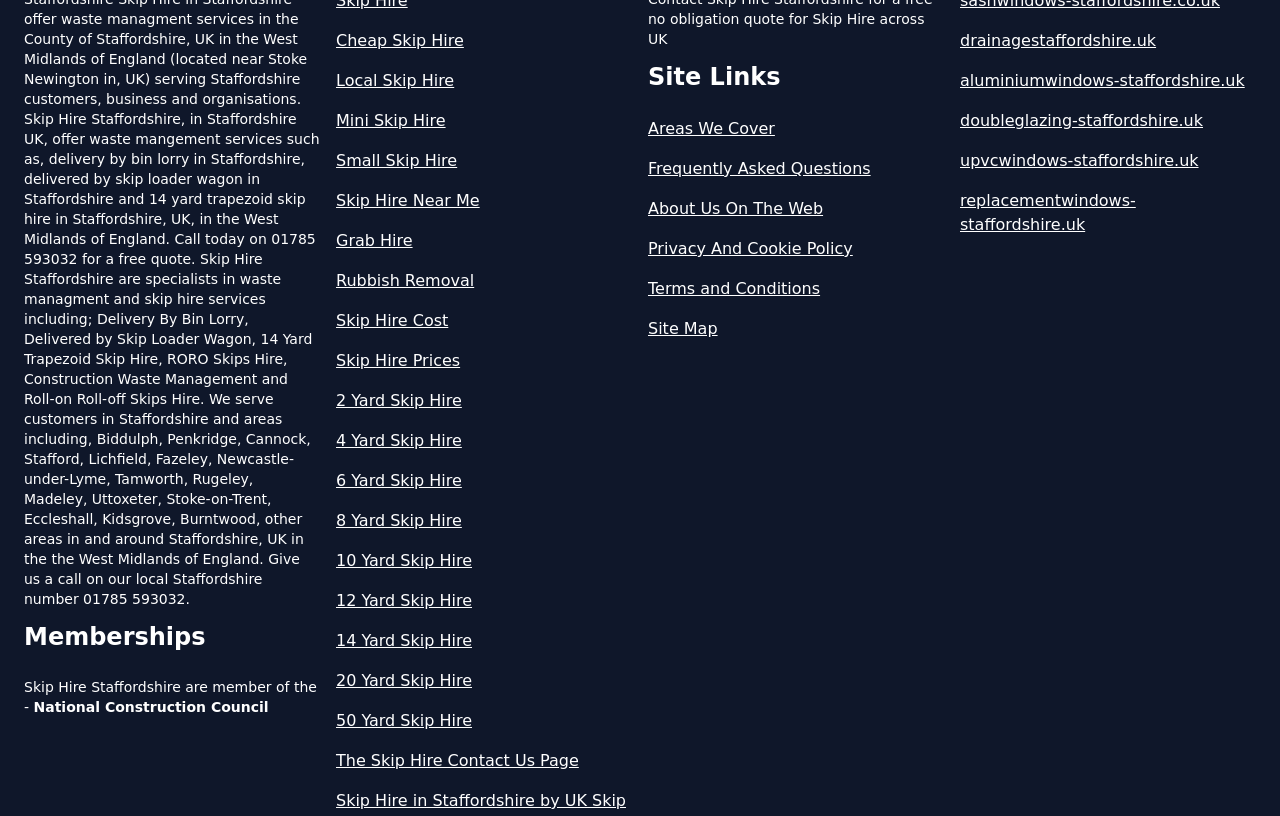What is the membership mentioned on the webpage?
Provide a comprehensive and detailed answer to the question.

The webpage mentions that Skip Hire Staffordshire is a member of the National Construction Council, which is a prominent organization in the construction industry.